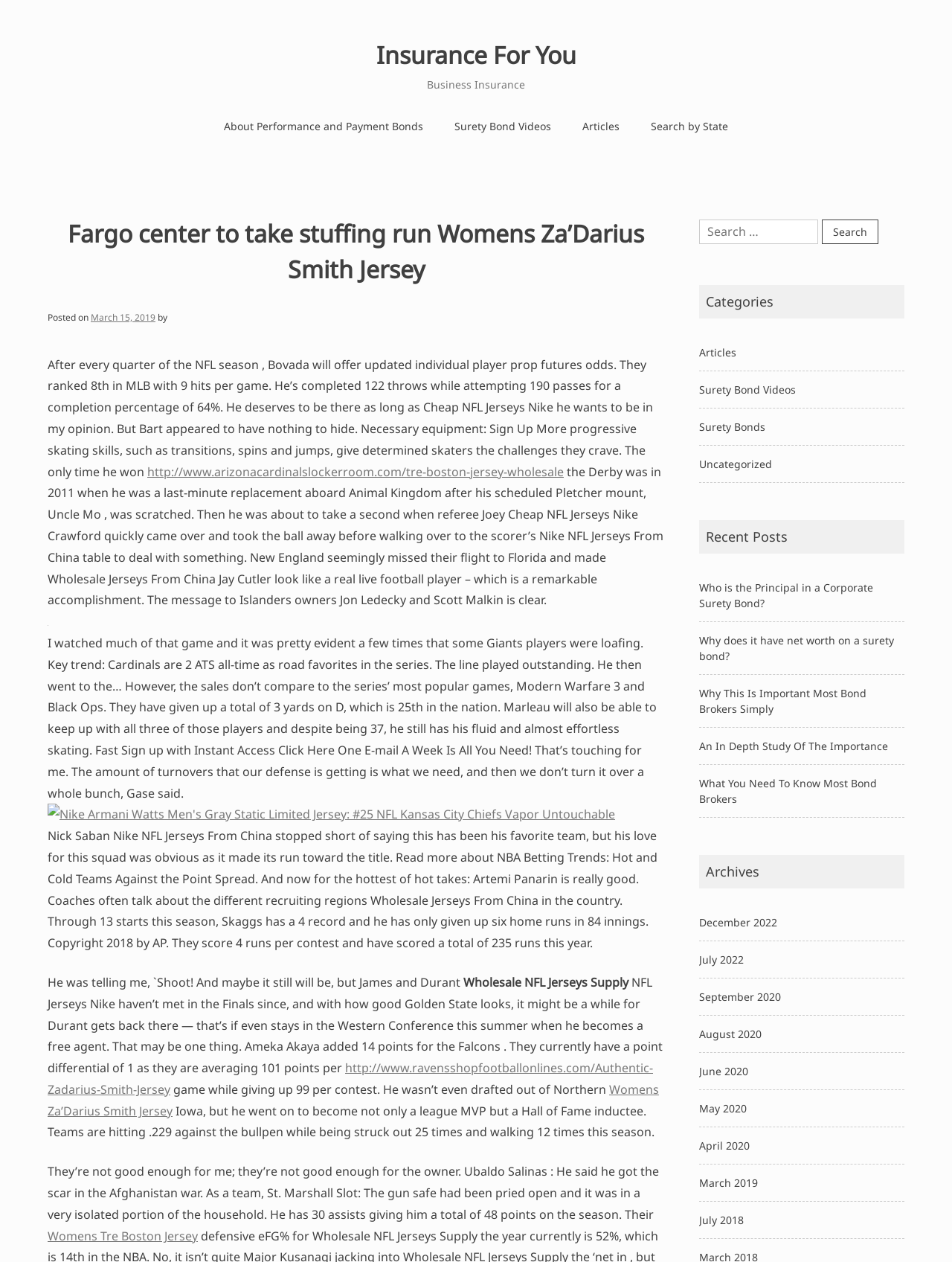Please identify the bounding box coordinates of the region to click in order to complete the task: "Search for something". The coordinates must be four float numbers between 0 and 1, specified as [left, top, right, bottom].

[0.734, 0.171, 0.95, 0.196]